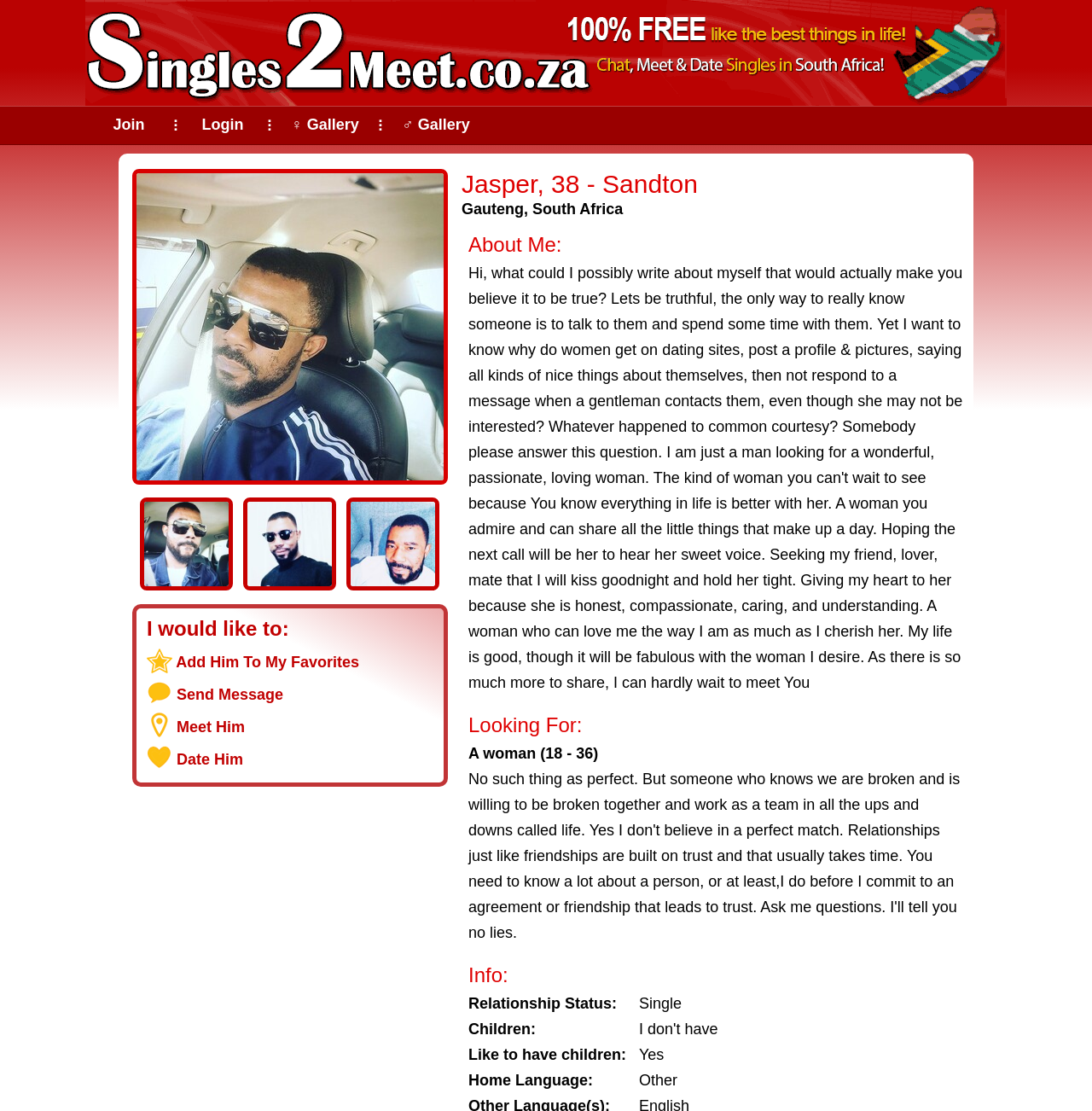Find and generate the main title of the webpage.

Jasper, 38 - Sandton